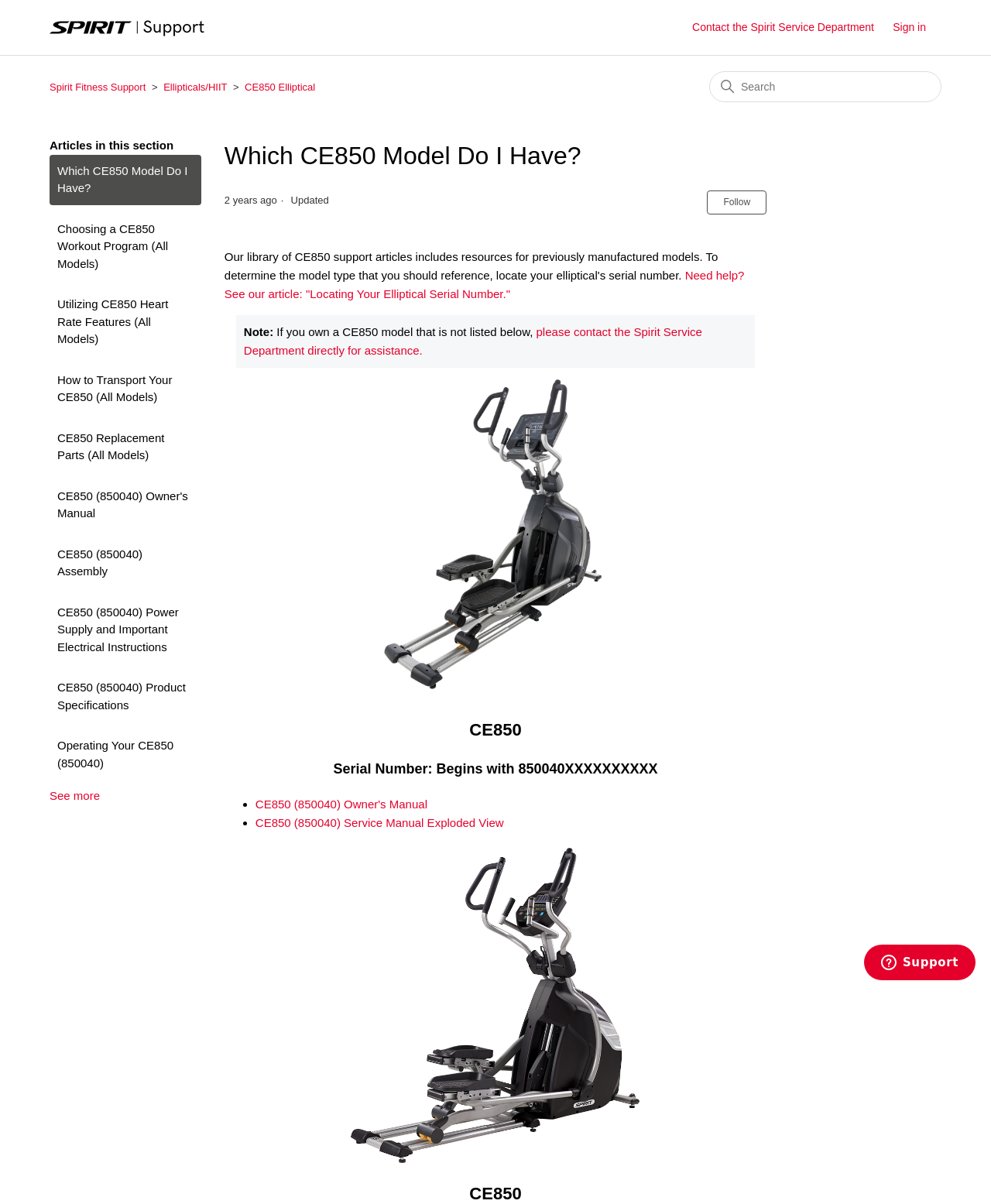Can you pinpoint the bounding box coordinates for the clickable element required for this instruction: "Click the 'AfterShip Returns & Exchanges' button"? The coordinates should be four float numbers between 0 and 1, i.e., [left, top, right, bottom].

None